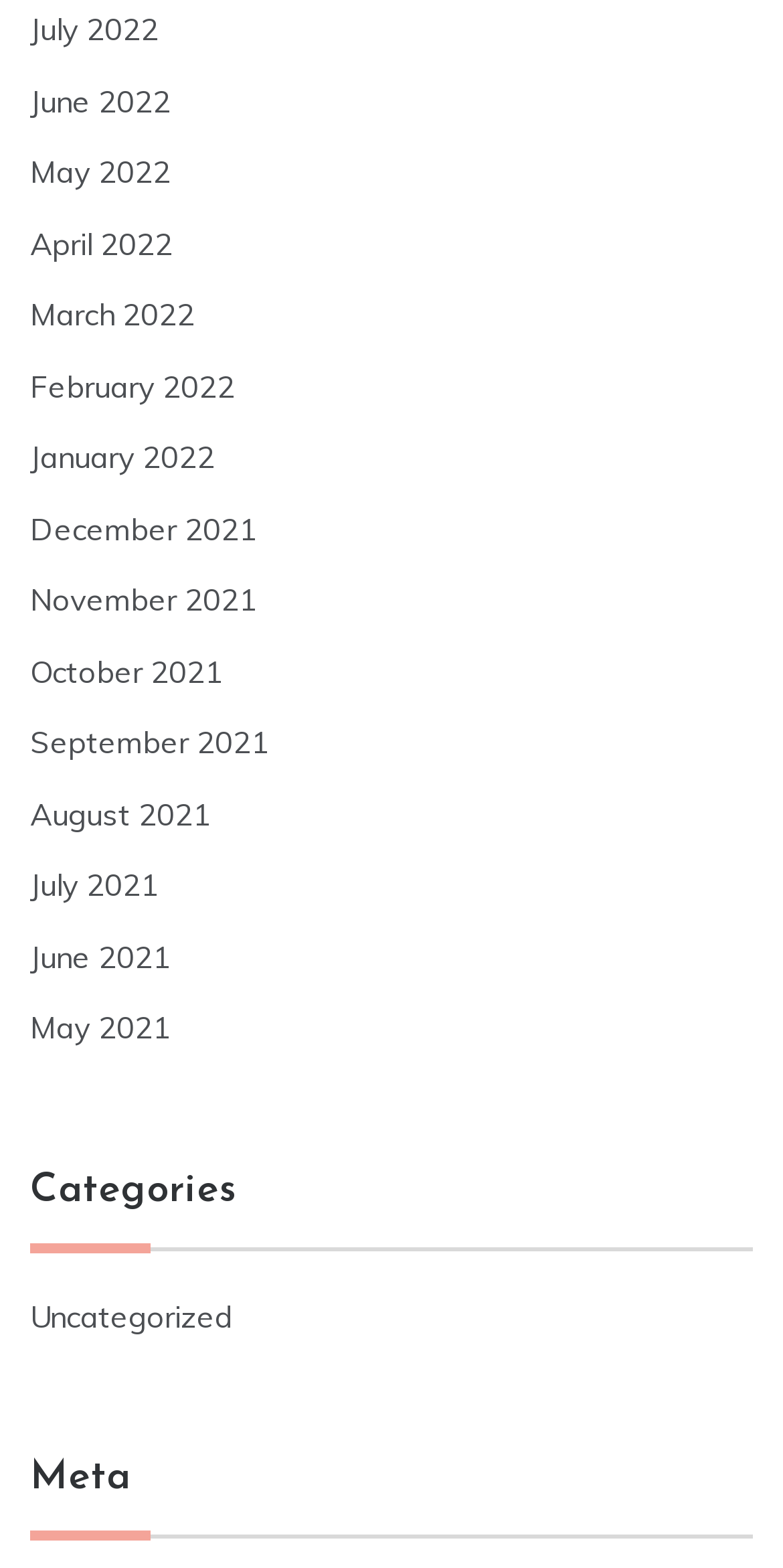Locate the bounding box of the UI element described by: "February 2022" in the given webpage screenshot.

[0.038, 0.234, 0.3, 0.258]